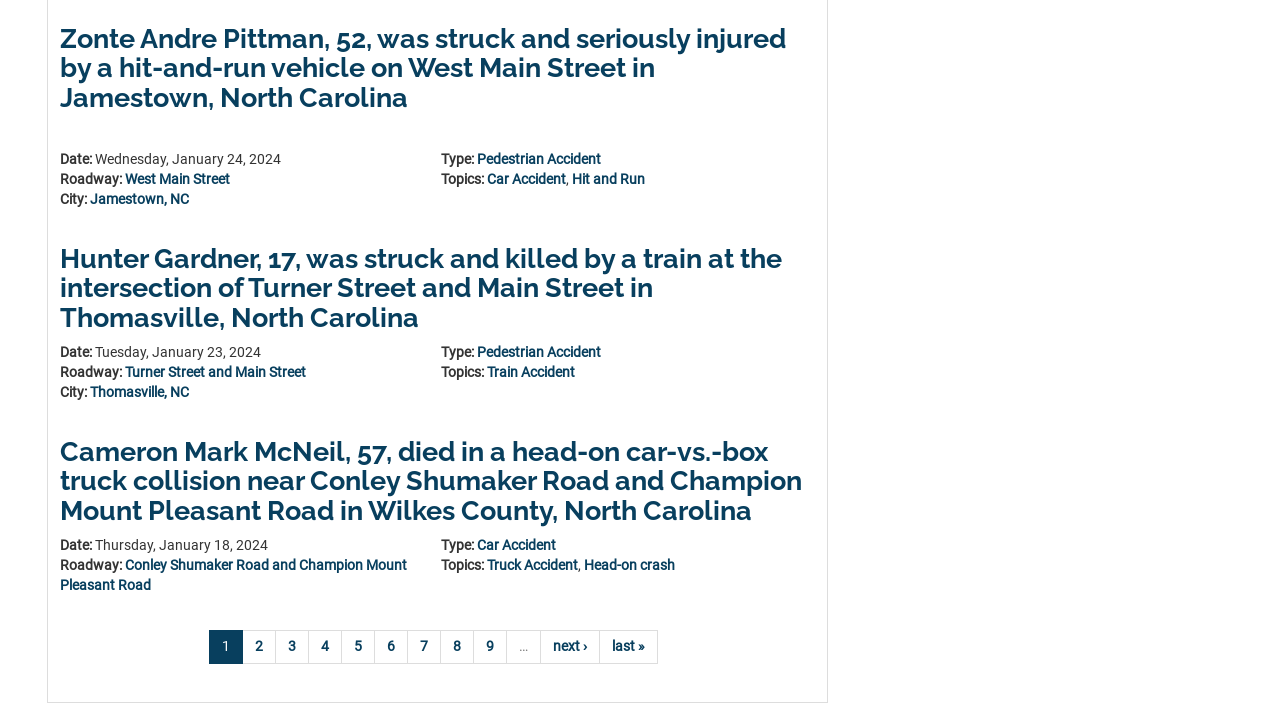Determine the bounding box coordinates of the area to click in order to meet this instruction: "View details of Hunter Gardner's incident".

[0.047, 0.344, 0.611, 0.472]